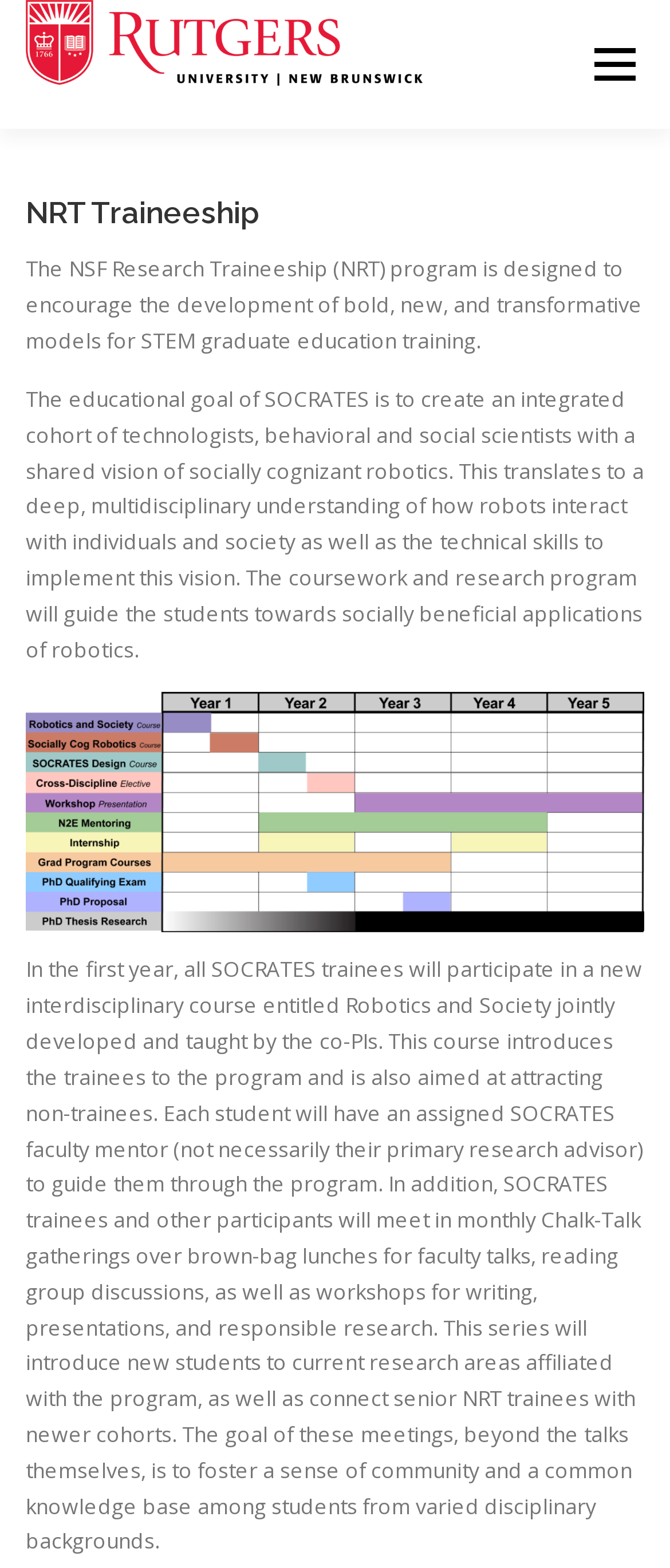Utilize the details in the image to thoroughly answer the following question: What type of course is introduced in the first year of the SOCRATES program?

According to the StaticText element, in the first year, all SOCRATES trainees will participate in a new interdisciplinary course entitled Robotics and Society, which is jointly developed and taught by the co-PIs.